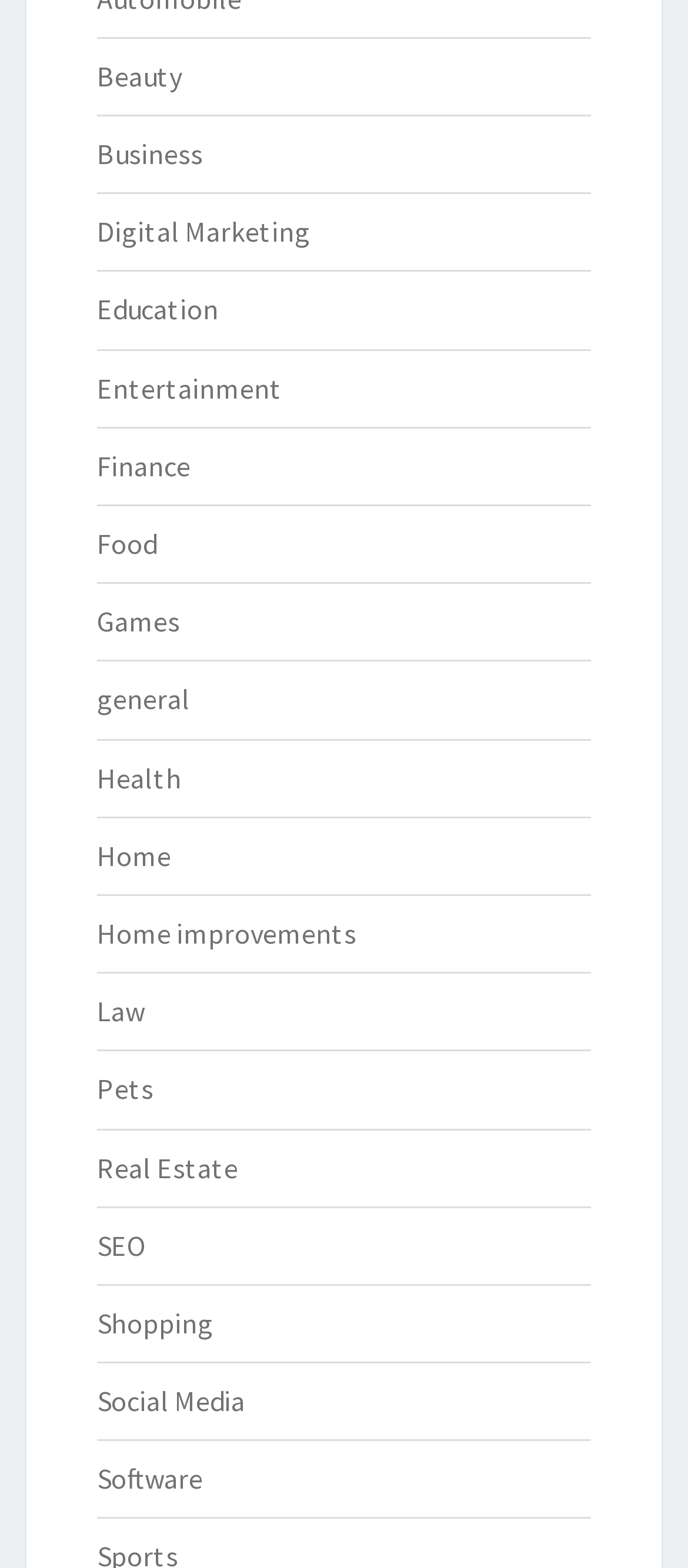Pinpoint the bounding box coordinates of the area that should be clicked to complete the following instruction: "Learn about Software". The coordinates must be given as four float numbers between 0 and 1, i.e., [left, top, right, bottom].

[0.141, 0.932, 0.295, 0.954]